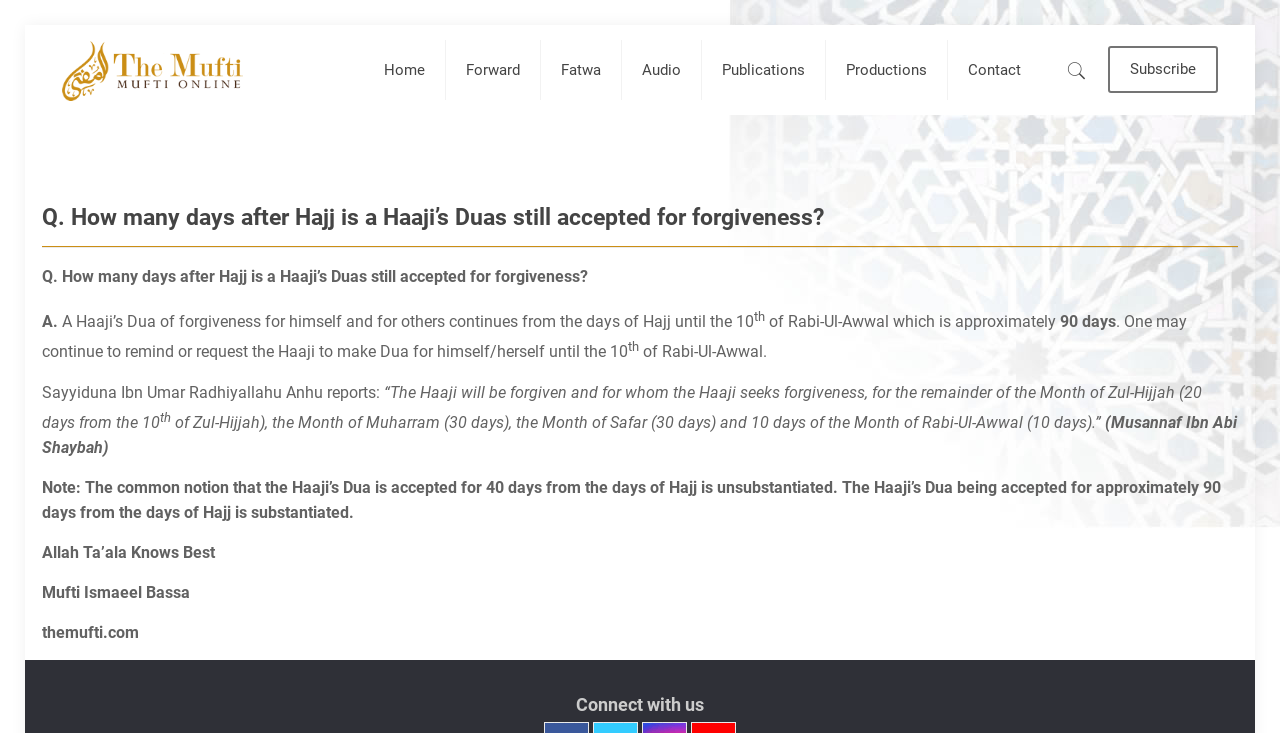Examine the screenshot and answer the question in as much detail as possible: Who reports that the Haaji will be forgiven?

The answer can be found in the main content of the webpage, where it is stated that 'Sayyiduna Ibn Umar Radhiyallahu Anhu reports: “The Haaji will be forgiven and for whom the Haaji seeks forgiveness, for the remainder of the Month of Zul-Hijjah...'.